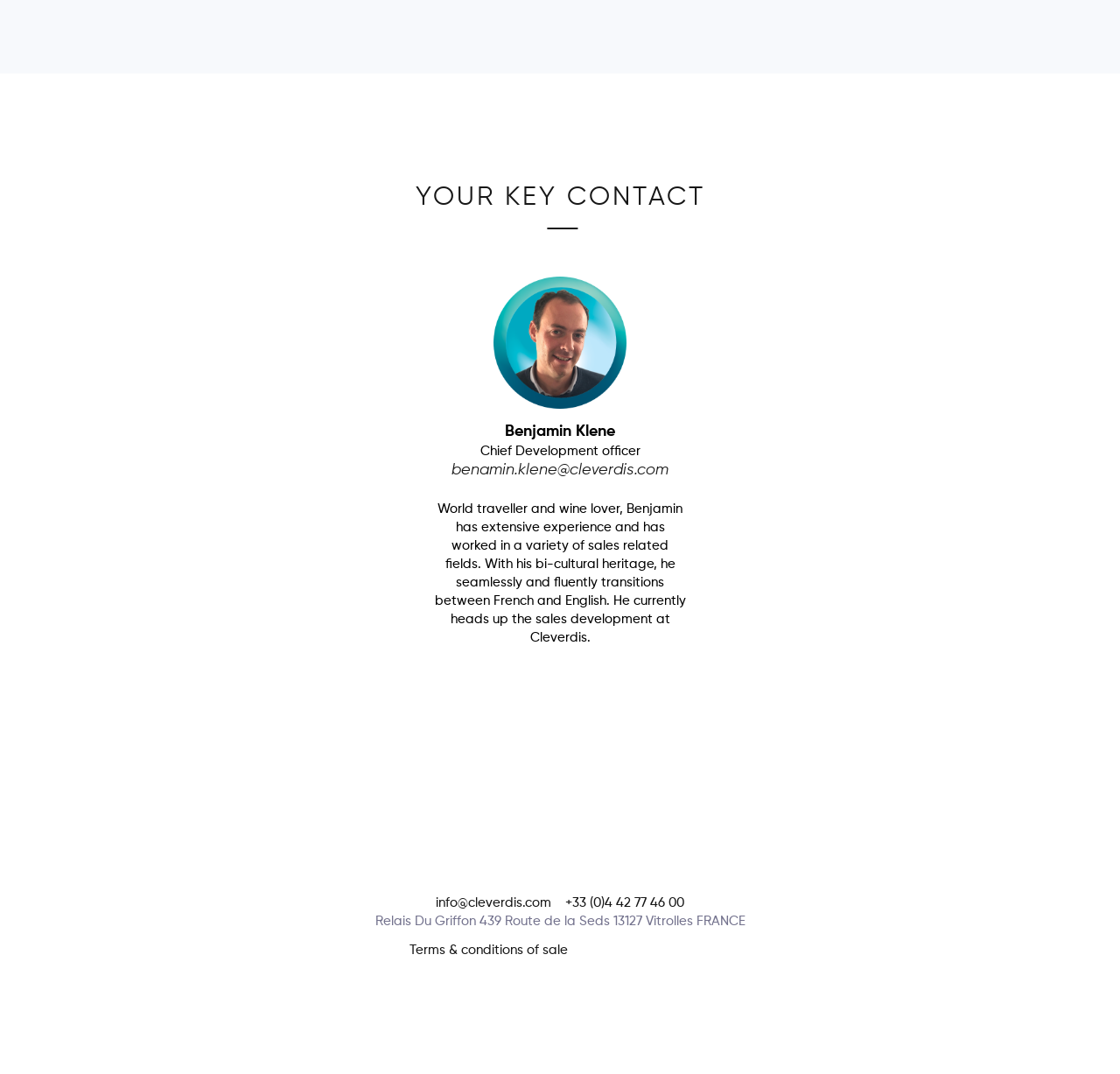What is the email address of Benjamin Klene?
Please answer the question as detailed as possible.

I found the answer by looking at the link 'benamin.klene@cleverdis.com' which is below the name 'Benjamin Klene'.